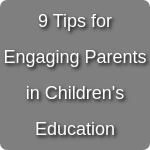What is the design feature of the text?
Please provide a full and detailed response to the question.

The design features bold, clear text set against a neutral background, making the message accessible and inviting to viewers.